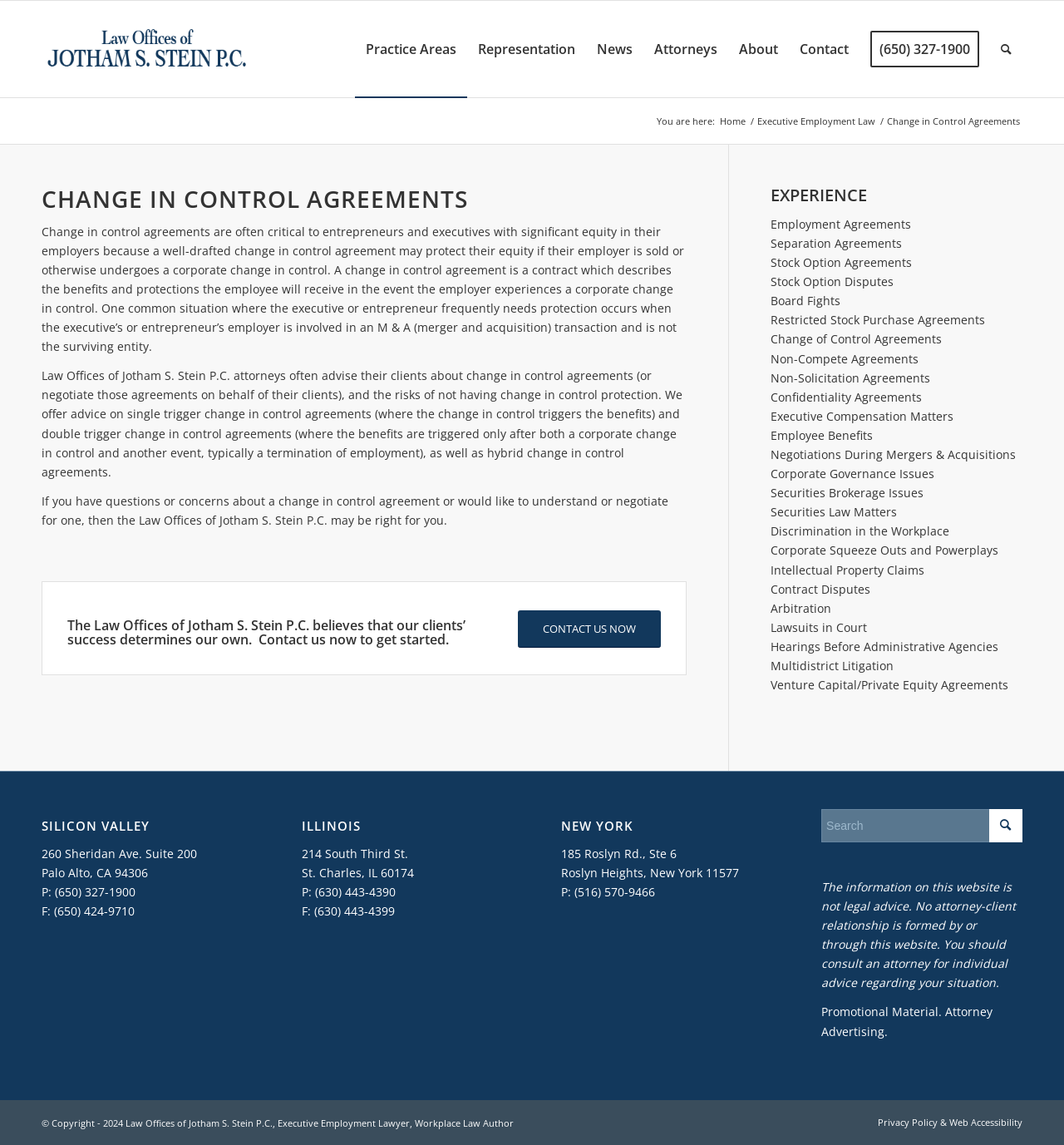What is the topic of the webpage?
Please provide a single word or phrase as your answer based on the image.

Change in Control Agreements